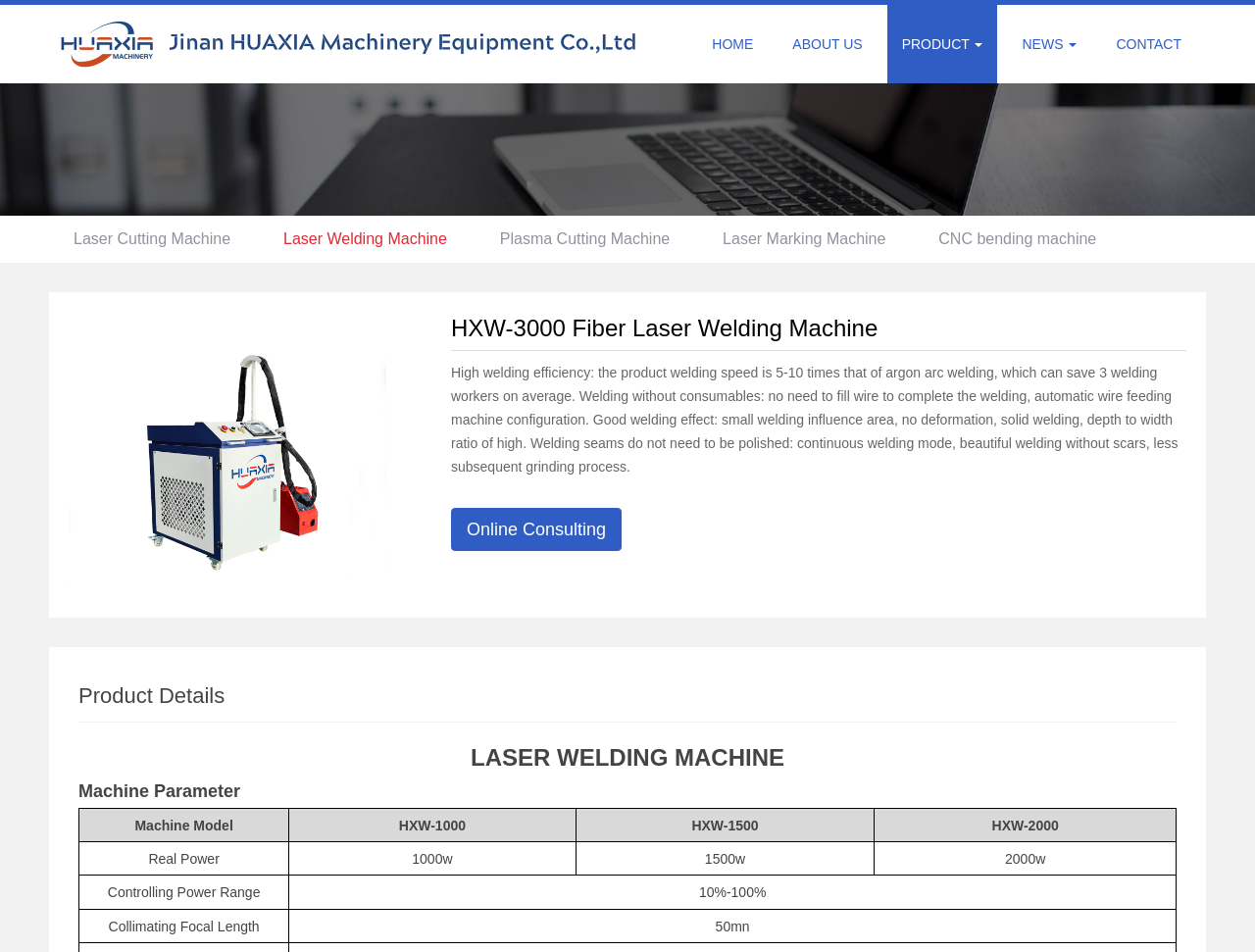Can you provide the bounding box coordinates for the element that should be clicked to implement the instruction: "Click the ABOUT US link"?

[0.62, 0.005, 0.699, 0.088]